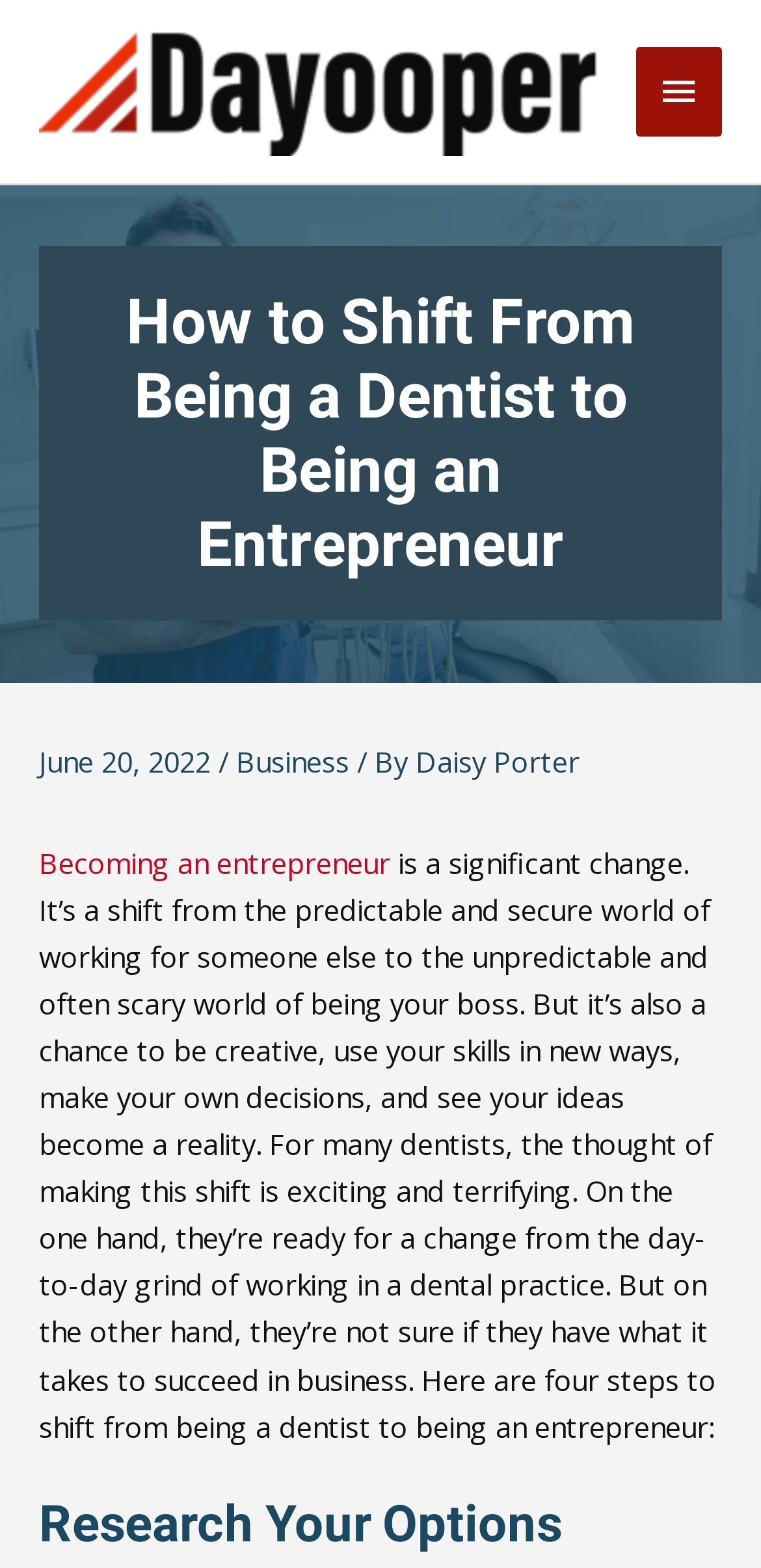Using the description: "Daisy Porter", determine the UI element's bounding box coordinates. Ensure the coordinates are in the format of four float numbers between 0 and 1, i.e., [left, top, right, bottom].

[0.546, 0.472, 0.762, 0.497]